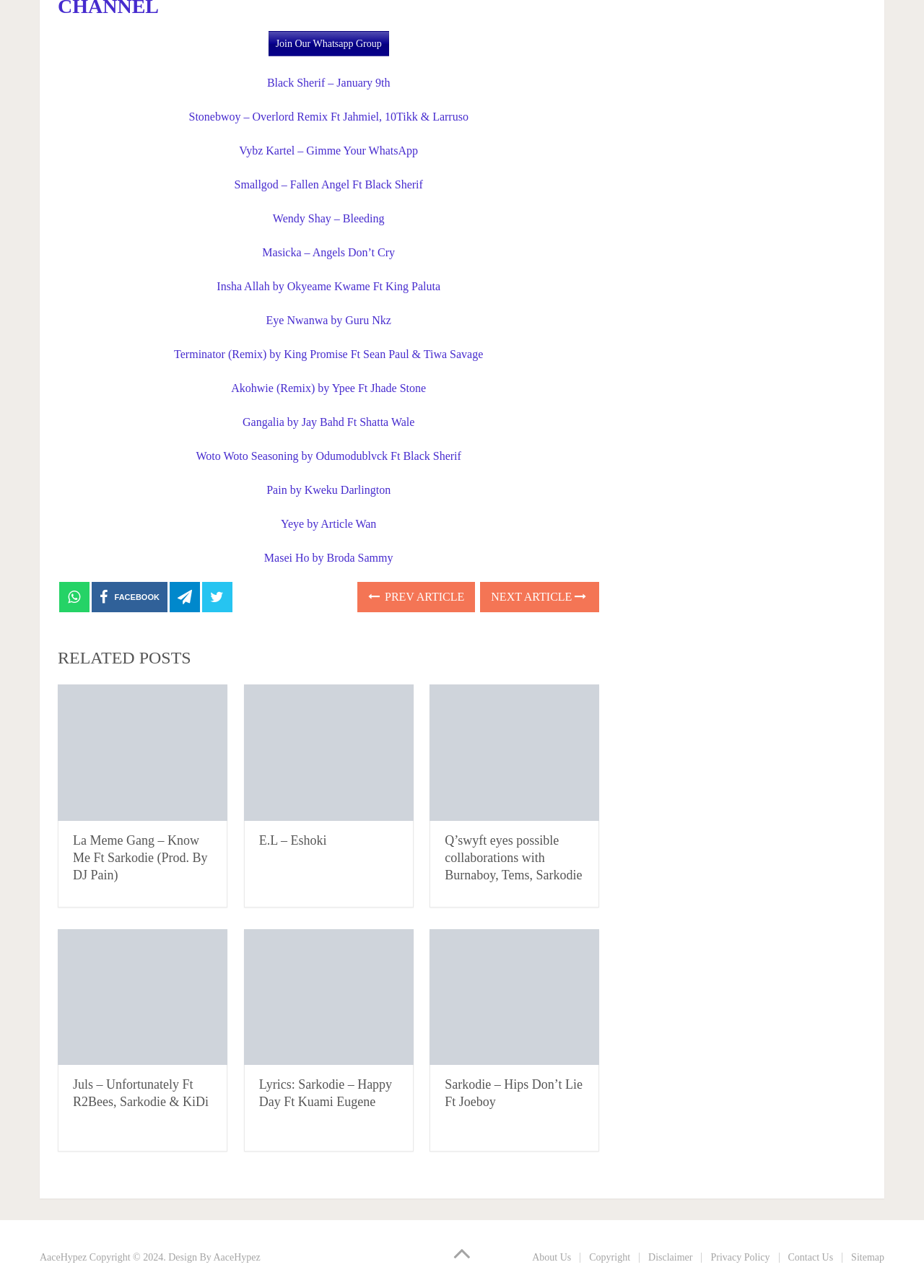Using floating point numbers between 0 and 1, provide the bounding box coordinates in the format (top-left x, top-left y, bottom-right x, bottom-right y). Locate the UI element described here: AaceHypez

[0.043, 0.972, 0.094, 0.981]